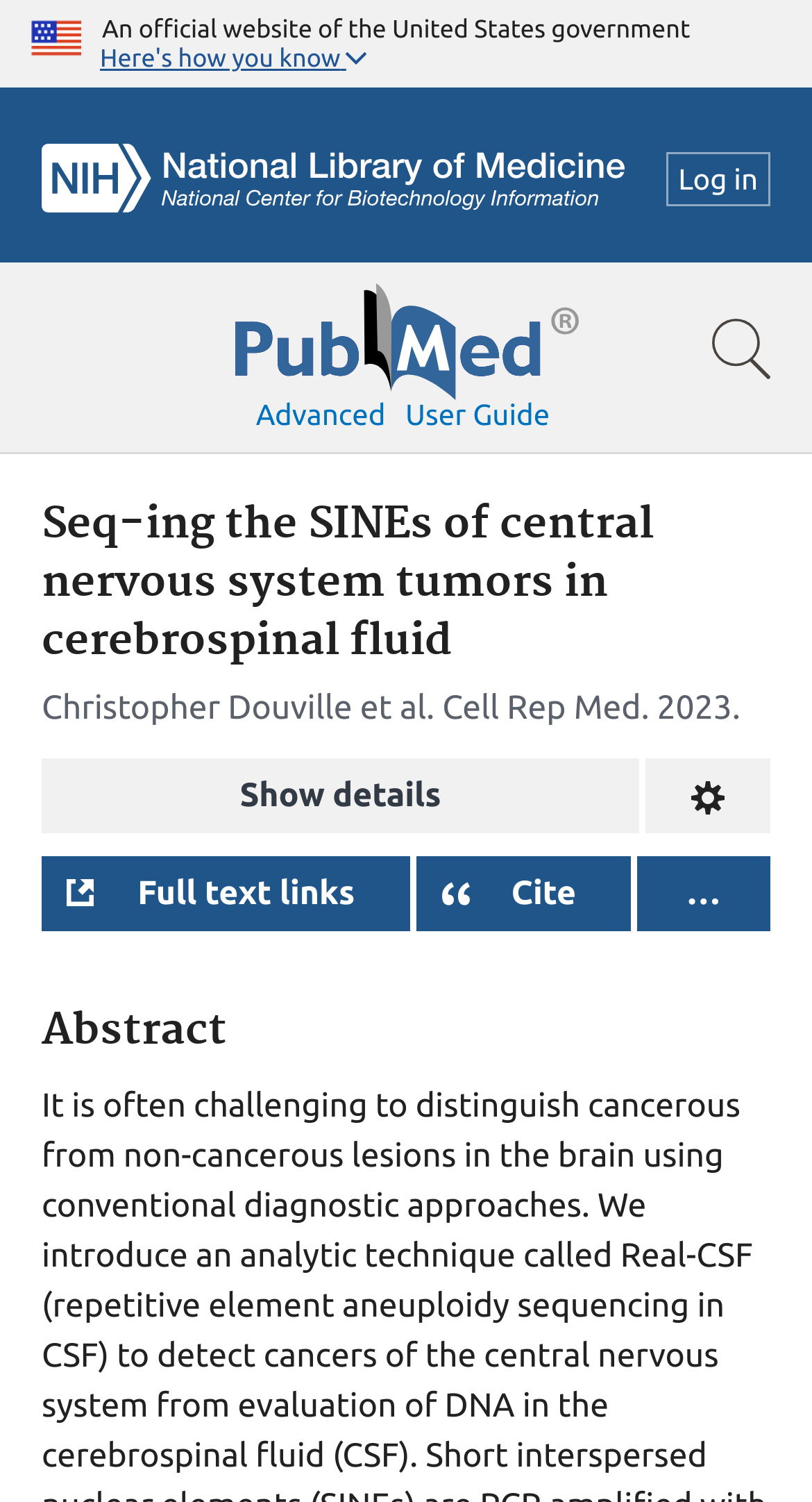Identify the bounding box for the UI element specified in this description: "parent_node: Advanced aria-label="Pubmed Logo"". The coordinates must be four float numbers between 0 and 1, formatted as [left, top, right, bottom].

[0.288, 0.189, 0.712, 0.251]